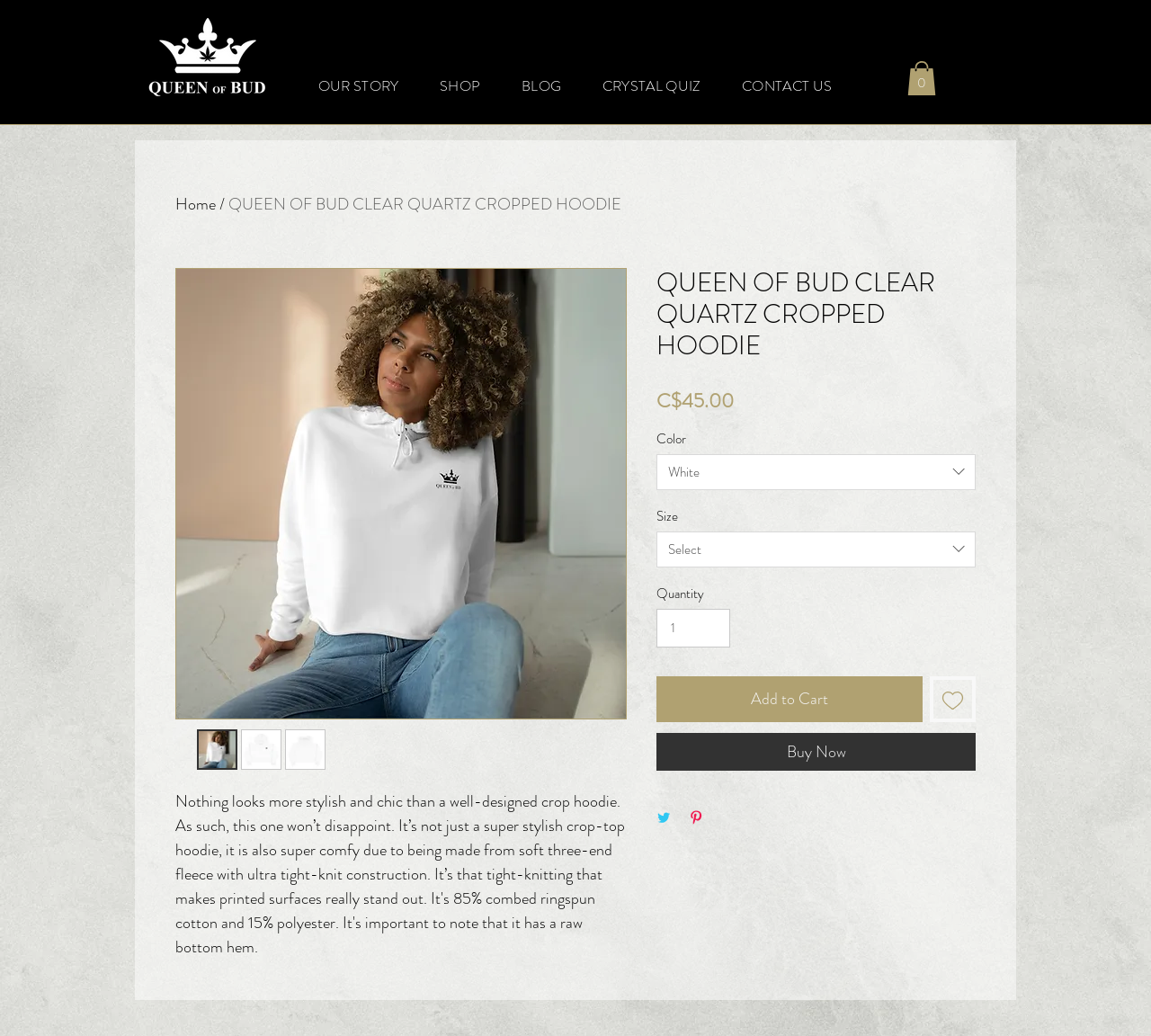Find the bounding box coordinates for the area that should be clicked to accomplish the instruction: "Select a color".

[0.57, 0.438, 0.848, 0.473]